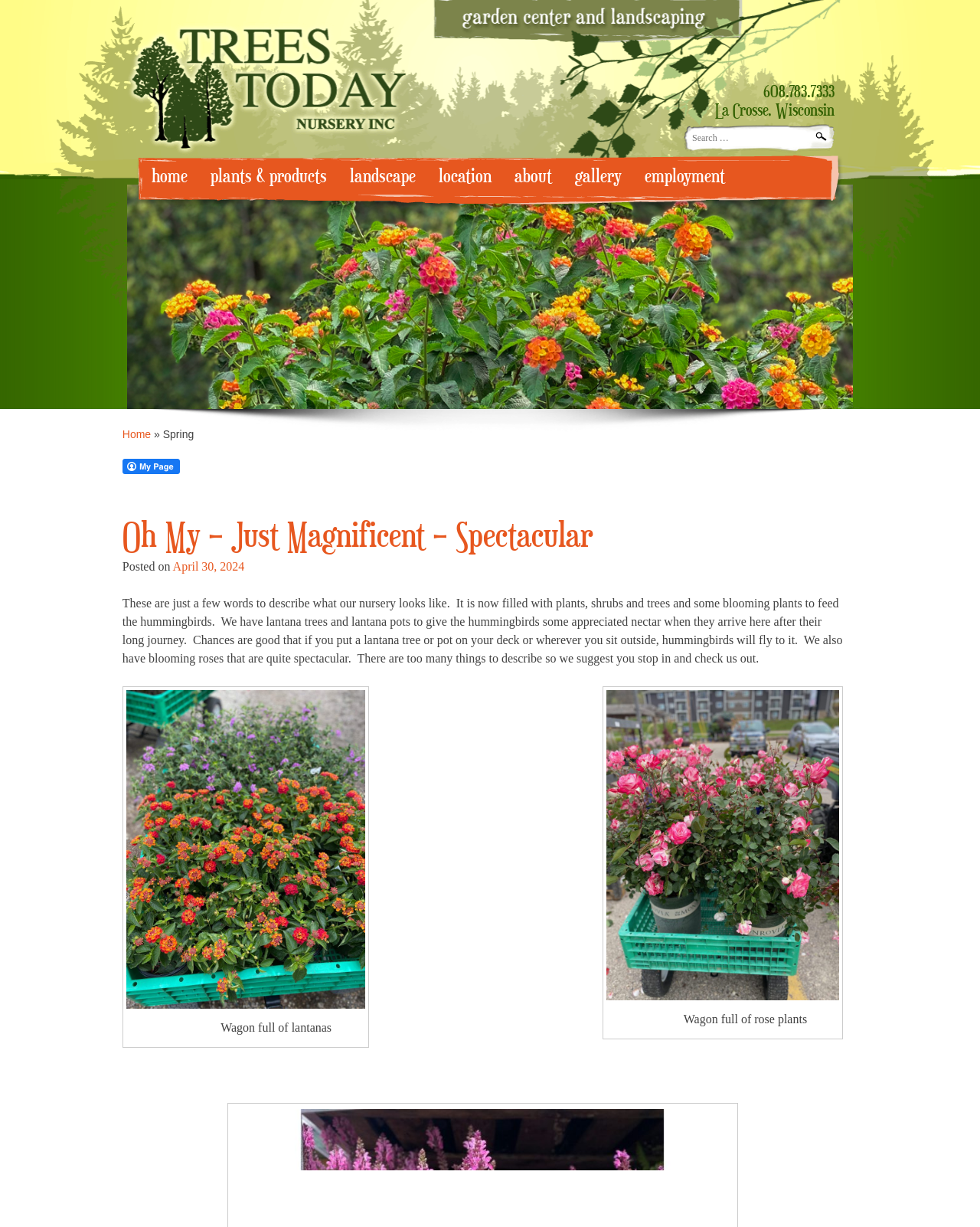Please find the bounding box coordinates in the format (top-left x, top-left y, bottom-right x, bottom-right y) for the given element description. Ensure the coordinates are floating point numbers between 0 and 1. Description: Sports

None